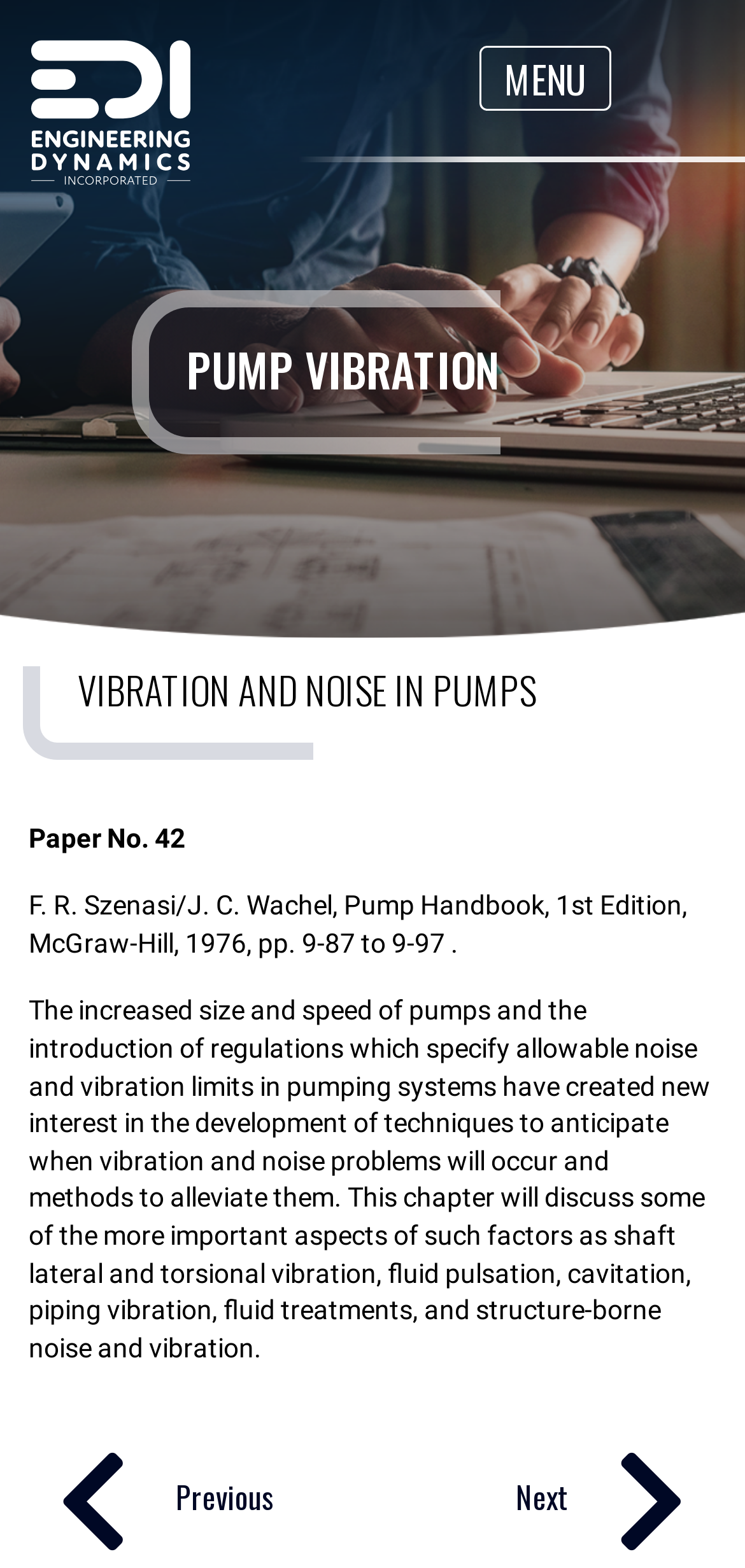Given the description menu, predict the bounding box coordinates of the UI element. Ensure the coordinates are in the format (top-left x, top-left y, bottom-right x, bottom-right y) and all values are between 0 and 1.

[0.644, 0.029, 0.821, 0.071]